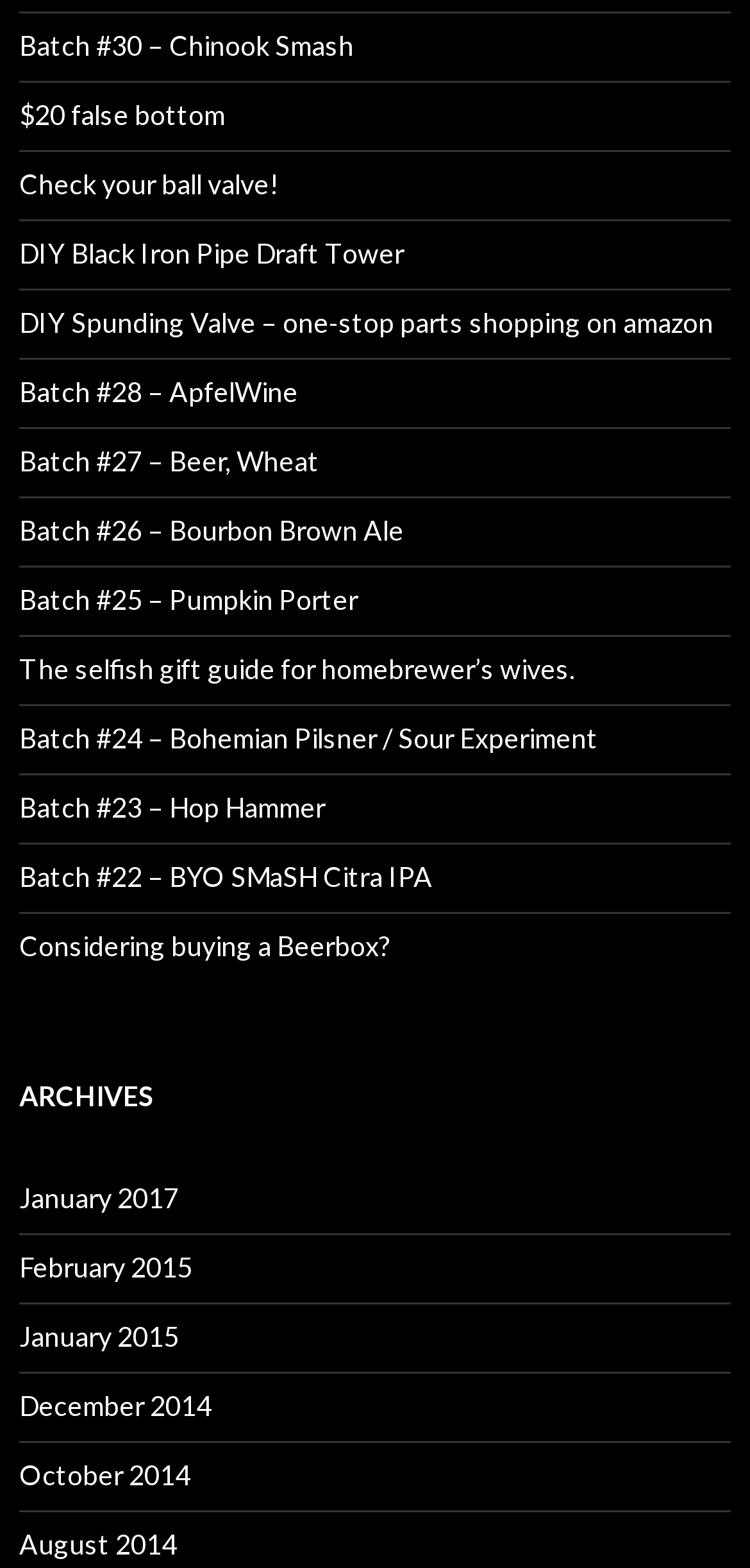Predict the bounding box of the UI element based on this description: "Batch #25 – Pumpkin Porter".

[0.026, 0.372, 0.477, 0.393]